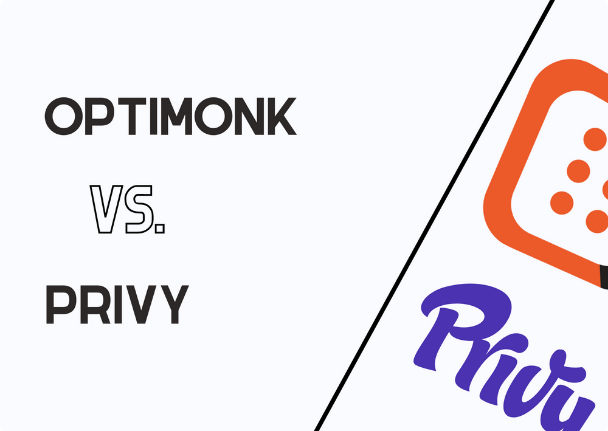What type of businesses is the comparison intended for?
Based on the visual information, provide a detailed and comprehensive answer.

The comparison between OptiMonk and Privy is likely intended for e-commerce businesses, as the caption mentions that these platforms are all-in-one solutions for email marketing and conversion optimization, which are relevant to e-commerce businesses.